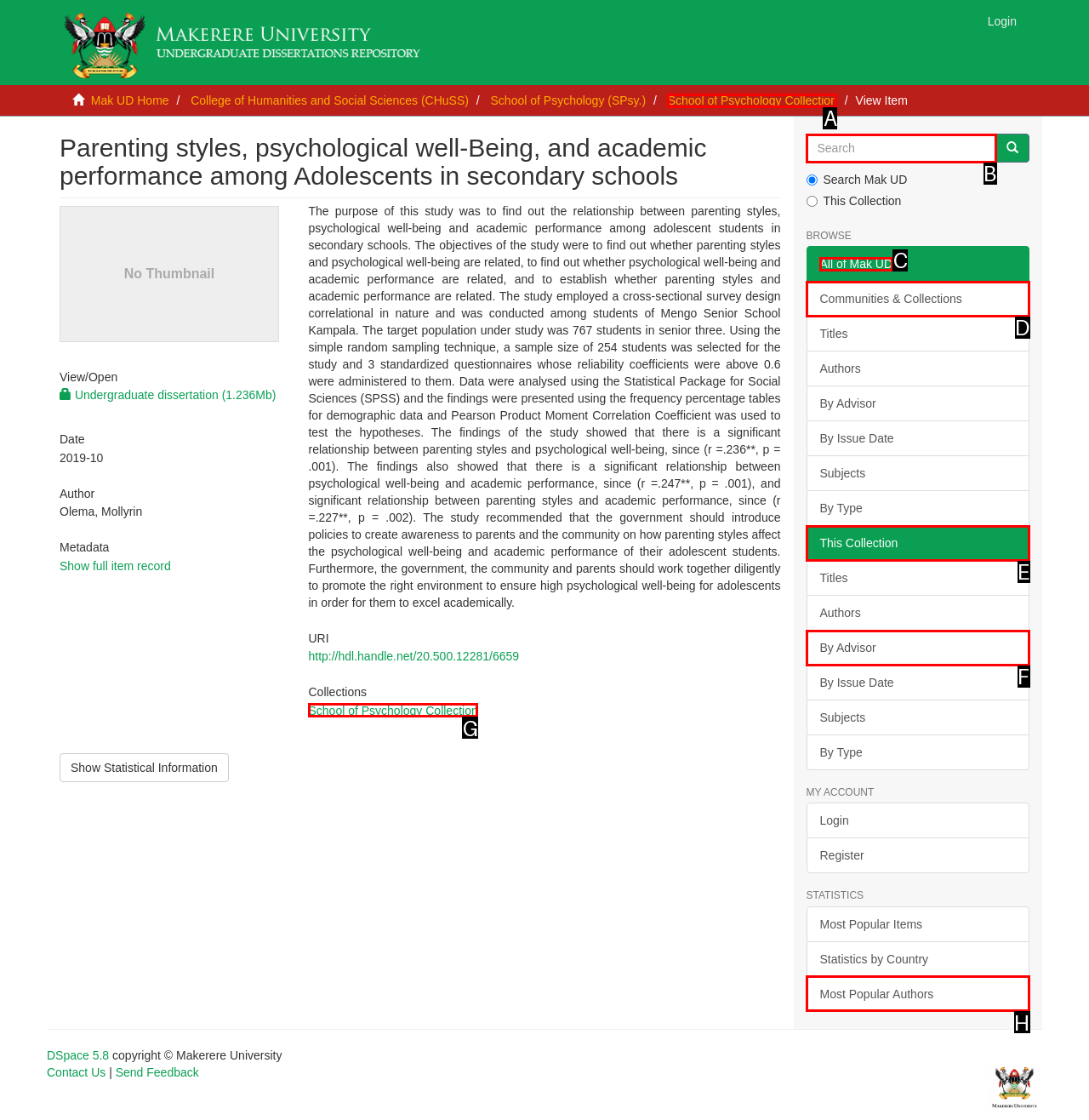Identify the correct UI element to click for the following task: Browse all of Mak UD Choose the option's letter based on the given choices.

C